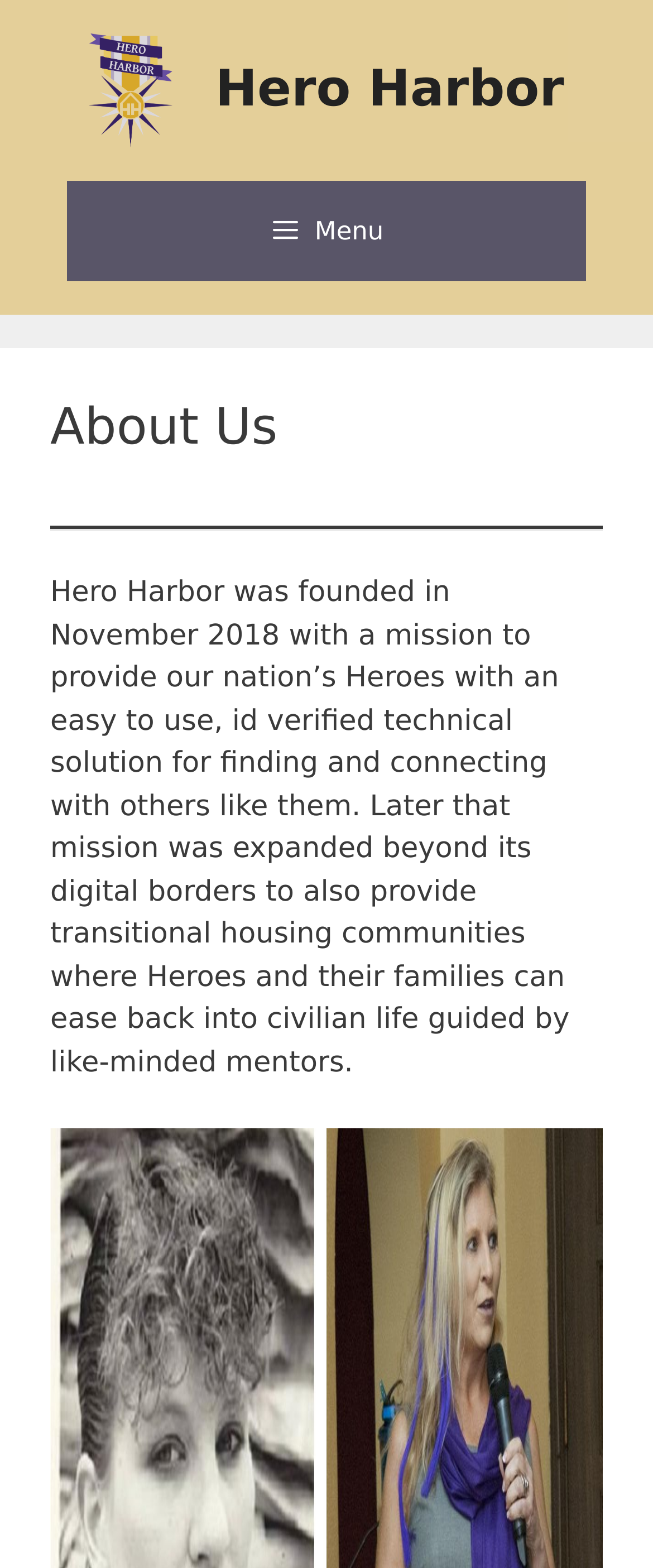What is the year Hero Harbor was founded?
Examine the webpage screenshot and provide an in-depth answer to the question.

The year Hero Harbor was founded can be found in the paragraph of text that describes the organization. It states that Hero Harbor was founded in November 2018.